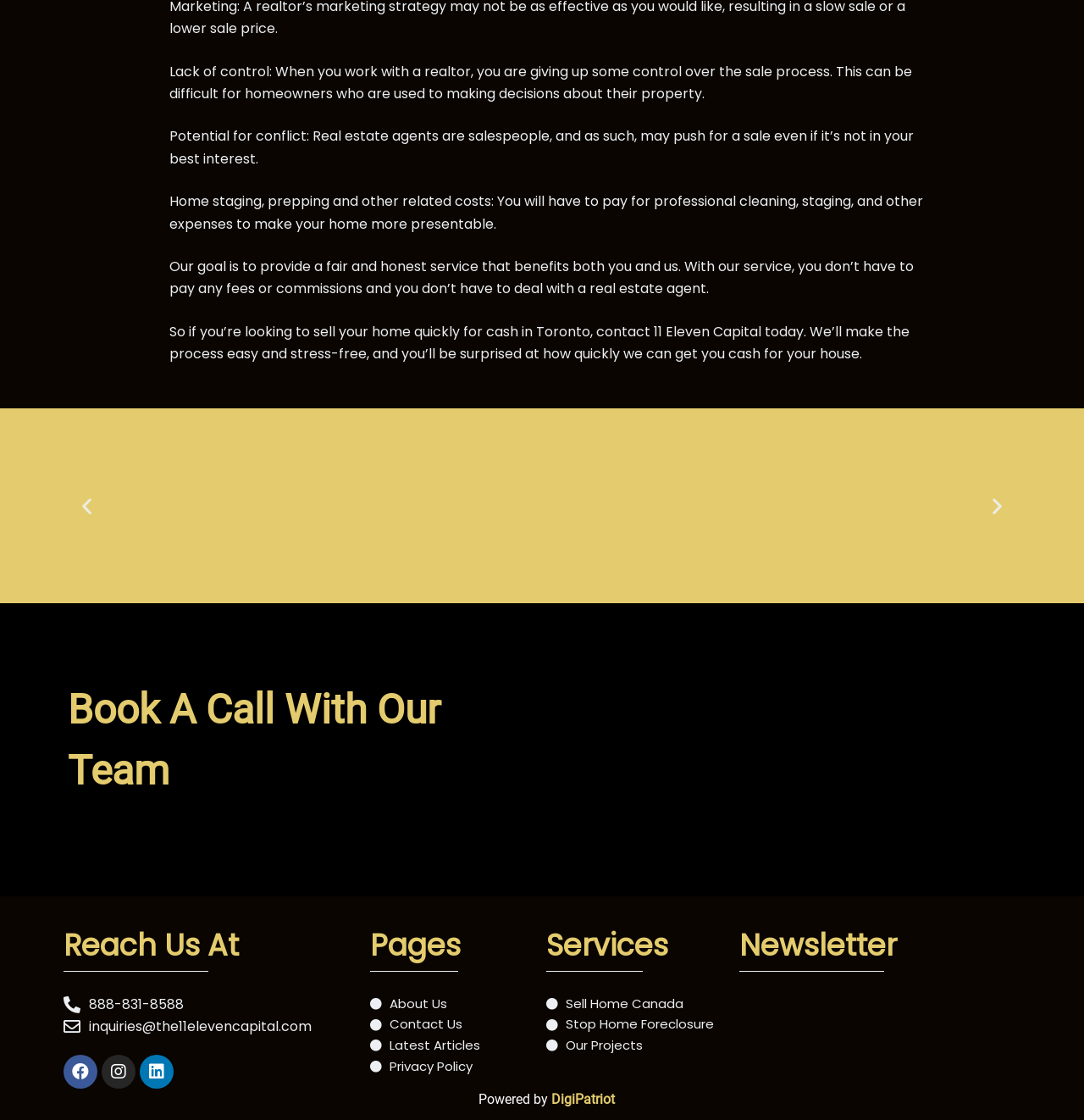Can you show the bounding box coordinates of the region to click on to complete the task described in the instruction: "Call the phone number"?

[0.059, 0.887, 0.326, 0.907]